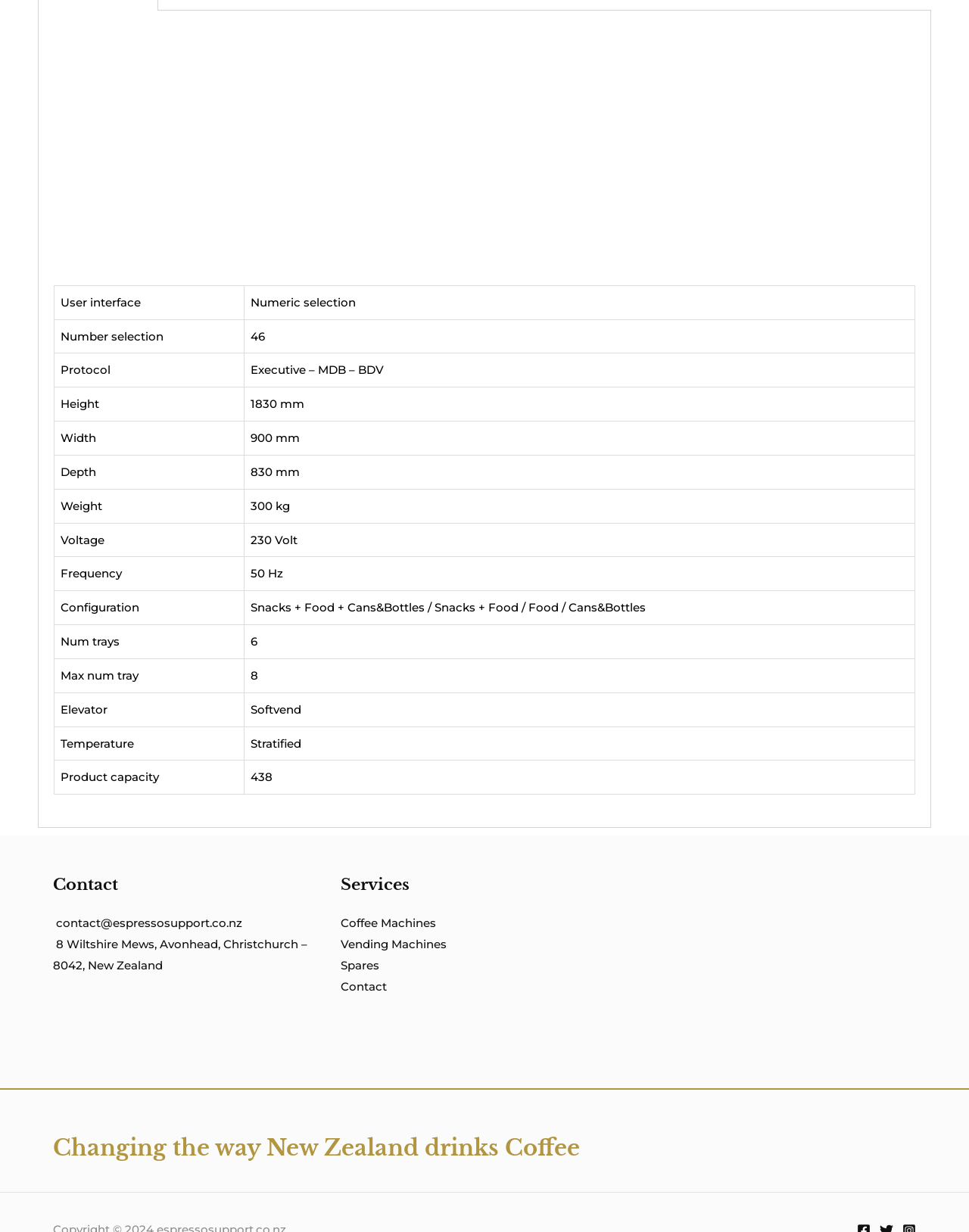What is the value of the 'Height' field?
Look at the screenshot and respond with a single word or phrase.

1830 mm